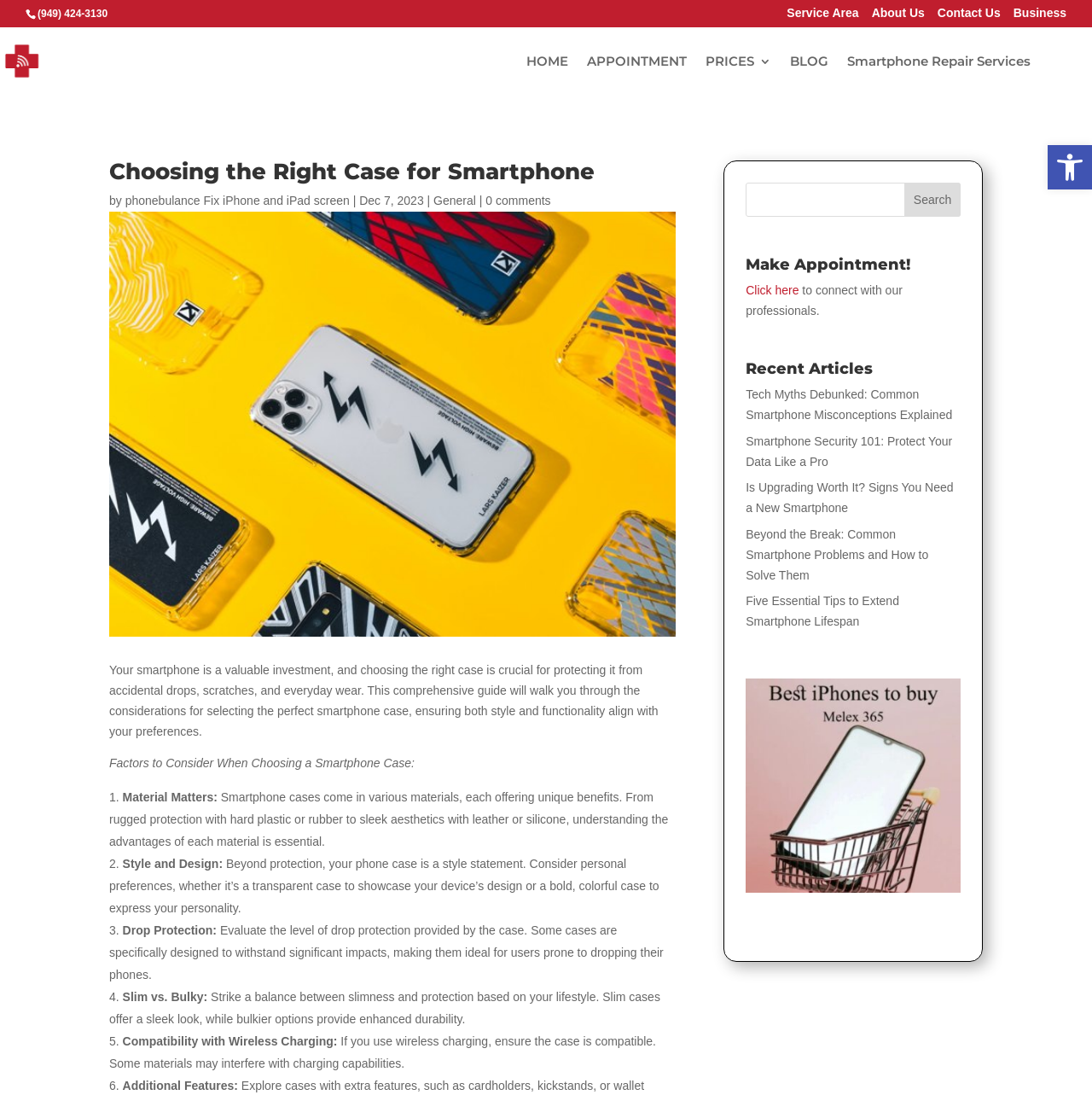Locate the bounding box coordinates of the clickable region necessary to complete the following instruction: "Read the article 'Tech Myths Debunked: Common Smartphone Misconceptions Explained'". Provide the coordinates in the format of four float numbers between 0 and 1, i.e., [left, top, right, bottom].

[0.683, 0.354, 0.872, 0.385]